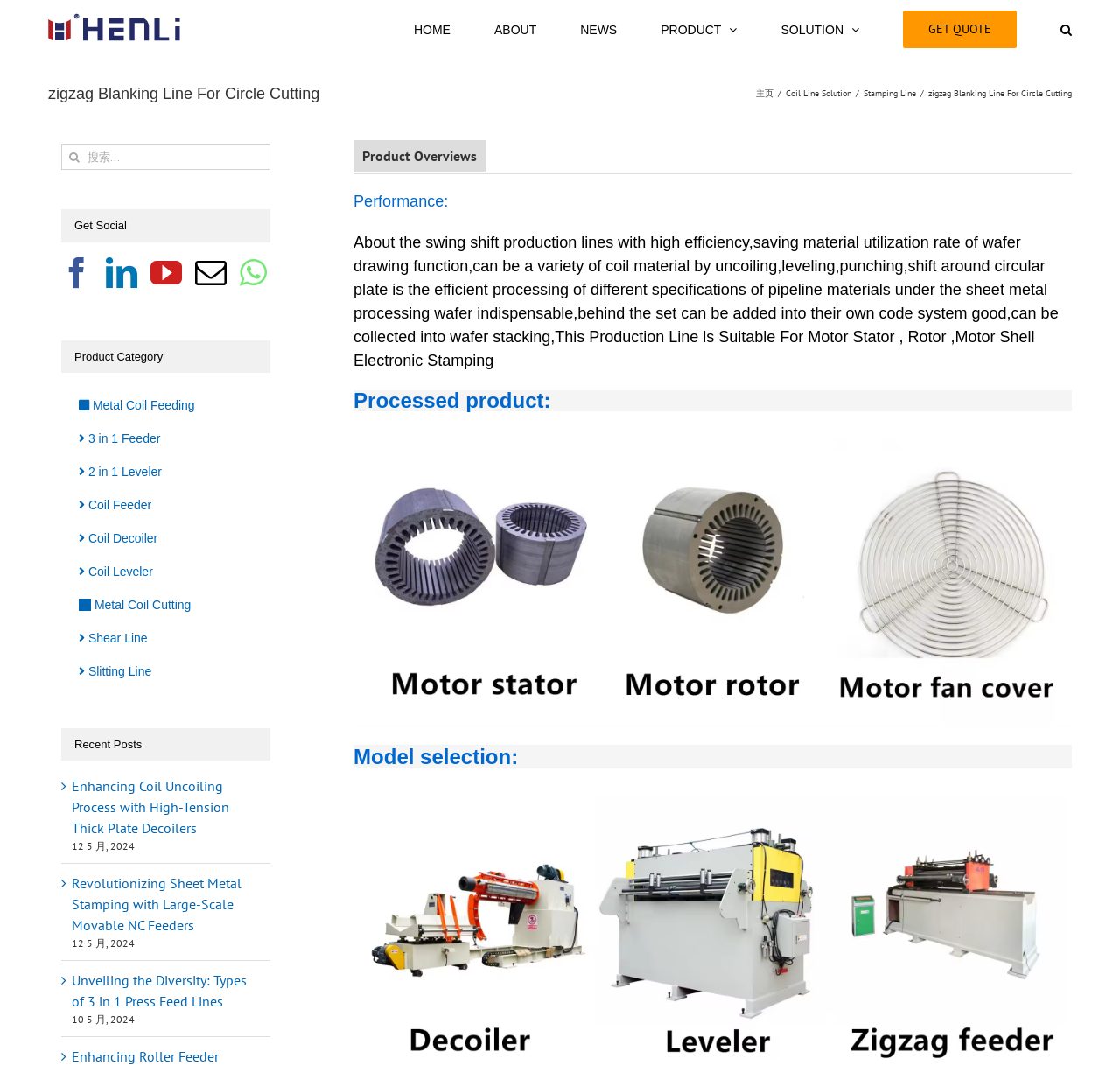Provide a short answer to the following question with just one word or phrase: What is the date of the recent post?

10 5 月, 2024